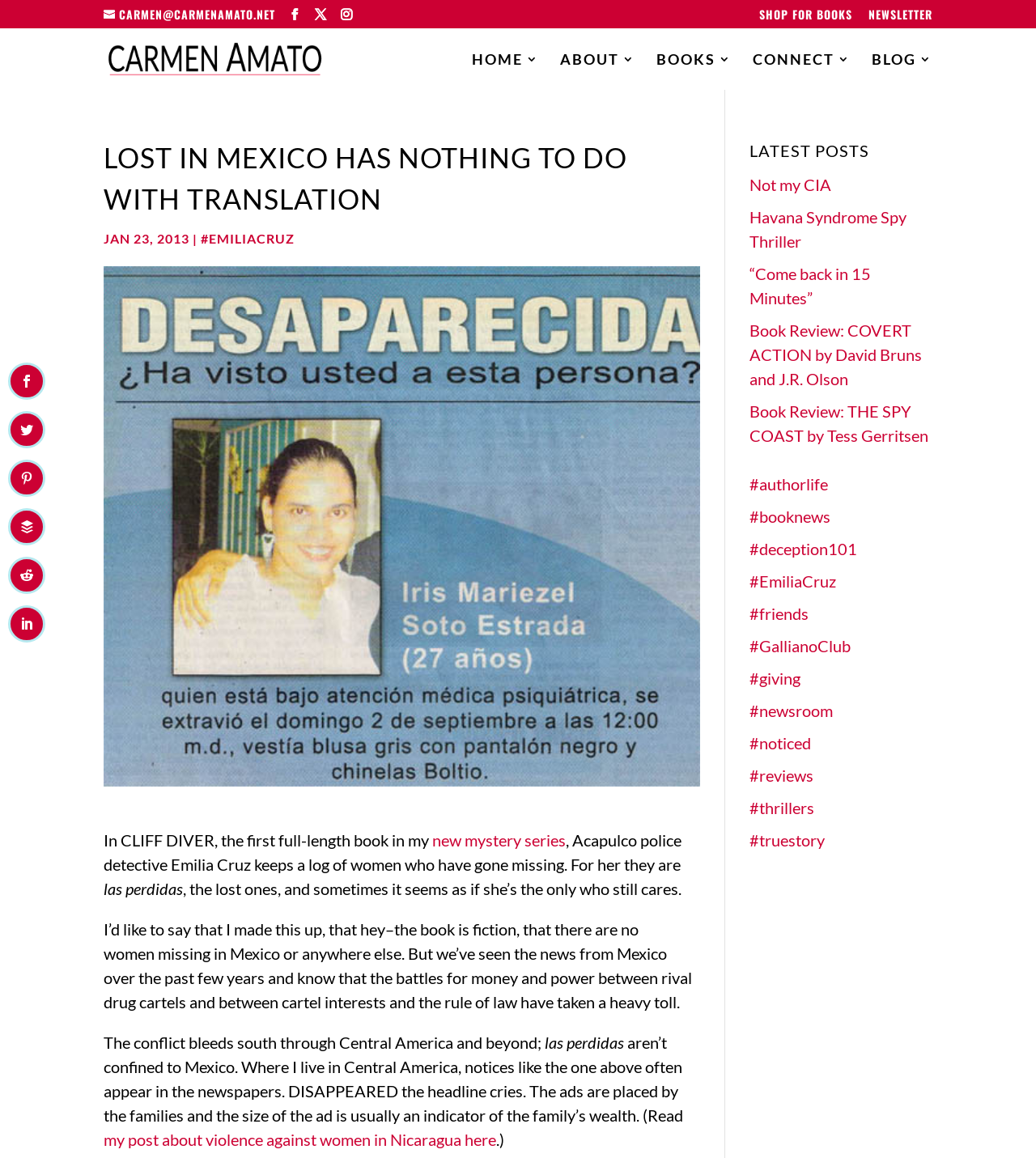Identify the bounding box coordinates of the specific part of the webpage to click to complete this instruction: "Read the latest post".

[0.723, 0.151, 0.802, 0.168]